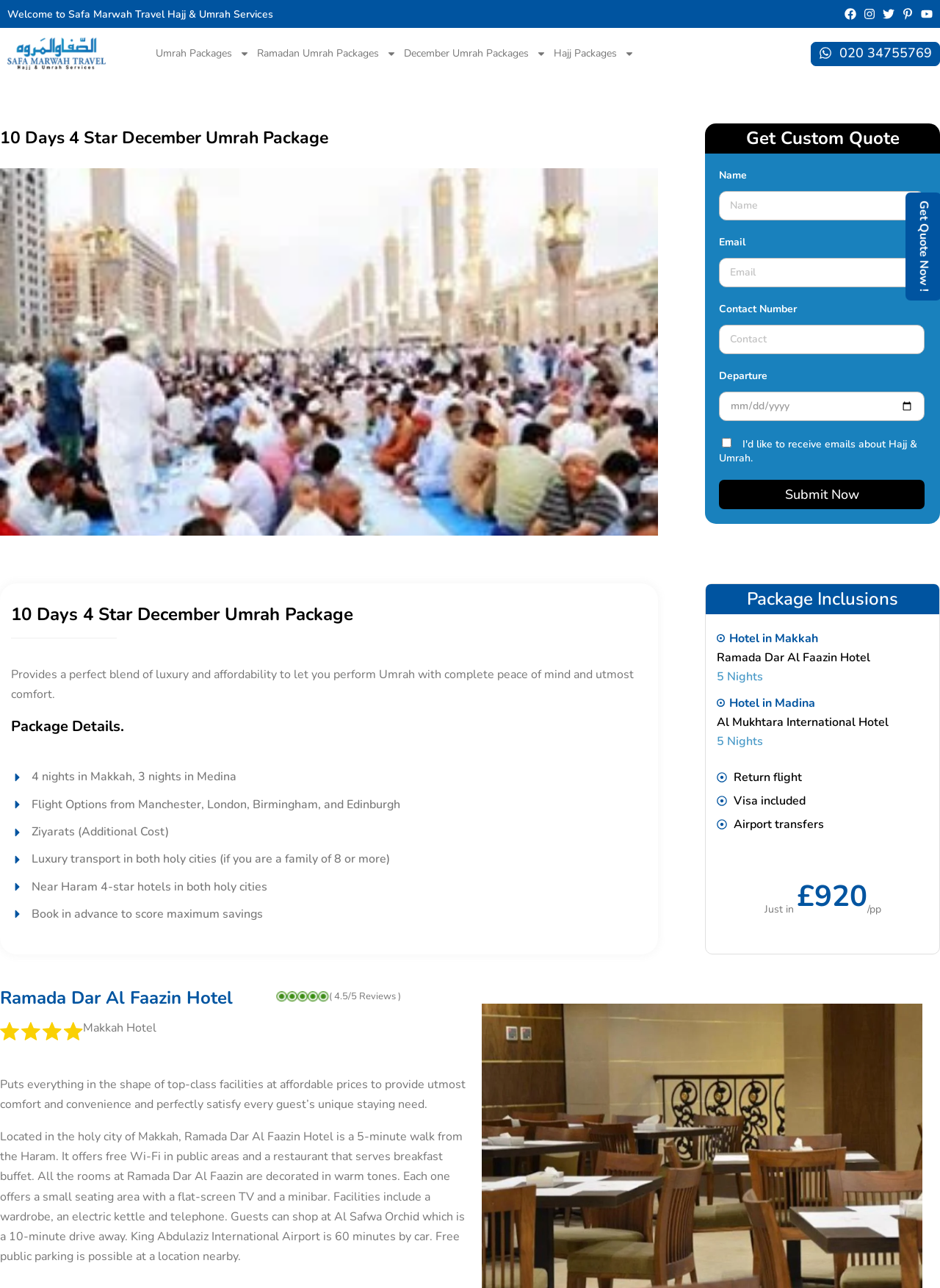Please identify the bounding box coordinates of the element on the webpage that should be clicked to follow this instruction: "Select a departure date". The bounding box coordinates should be given as four float numbers between 0 and 1, formatted as [left, top, right, bottom].

[0.765, 0.304, 0.984, 0.327]